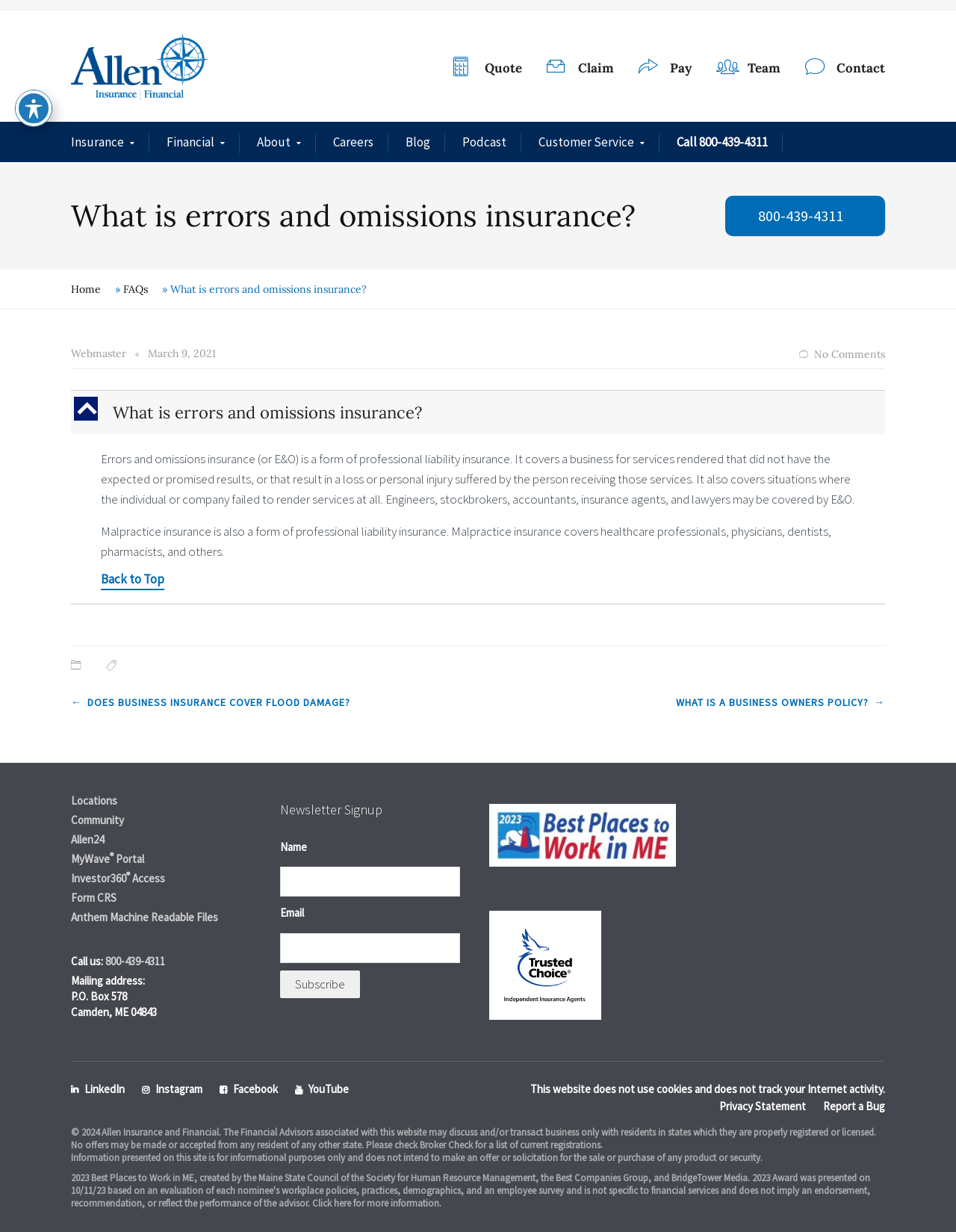What is the phone number to call for customer service?
Answer with a single word or phrase, using the screenshot for reference.

800-439-4311